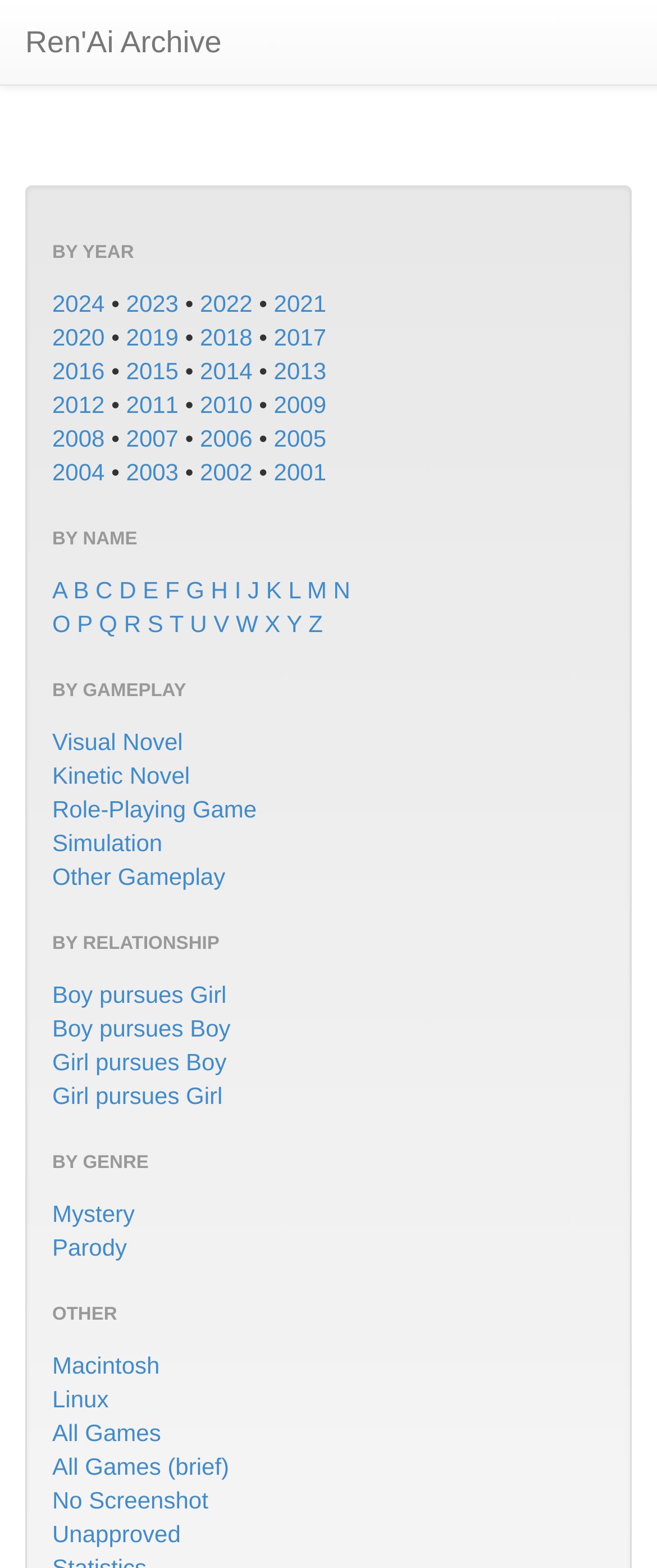Can you show the bounding box coordinates of the region to click on to complete the task described in the instruction: "Check games available on Macintosh"?

[0.079, 0.862, 0.243, 0.879]